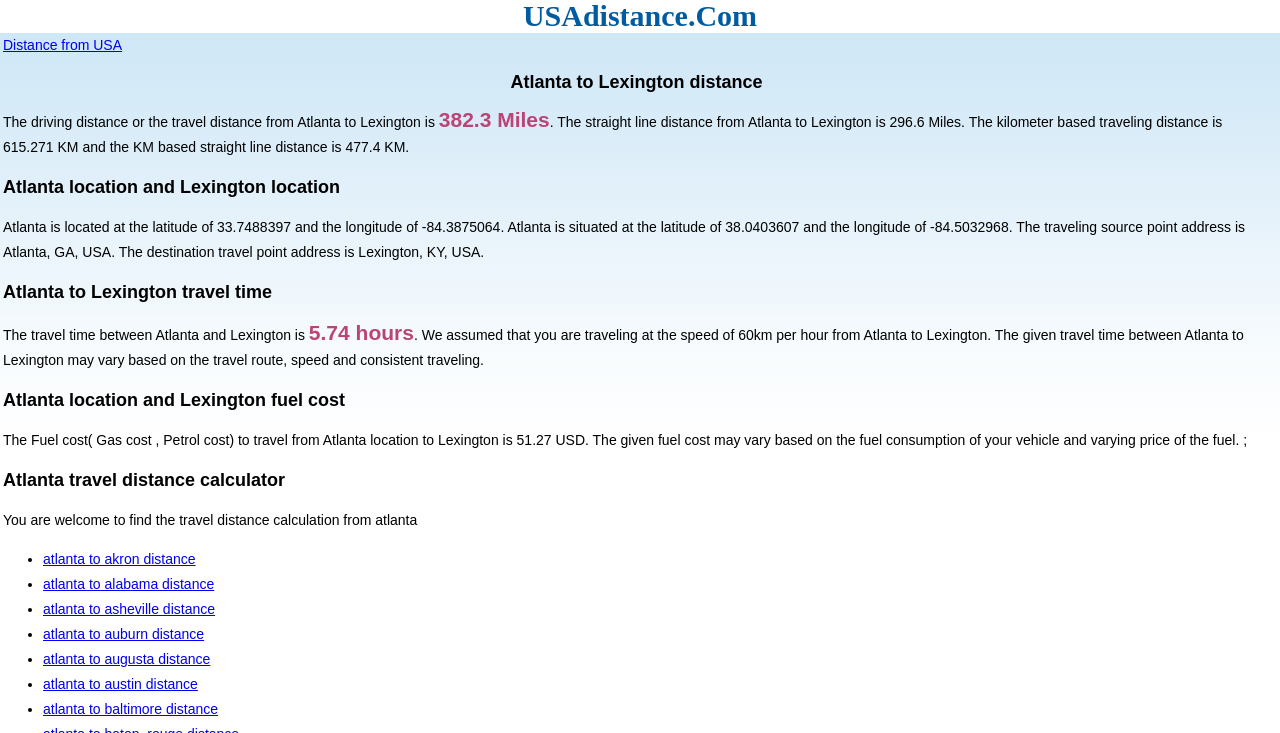What is the straight line distance from Atlanta to Lexington?
From the image, respond with a single word or phrase.

296.6 Miles